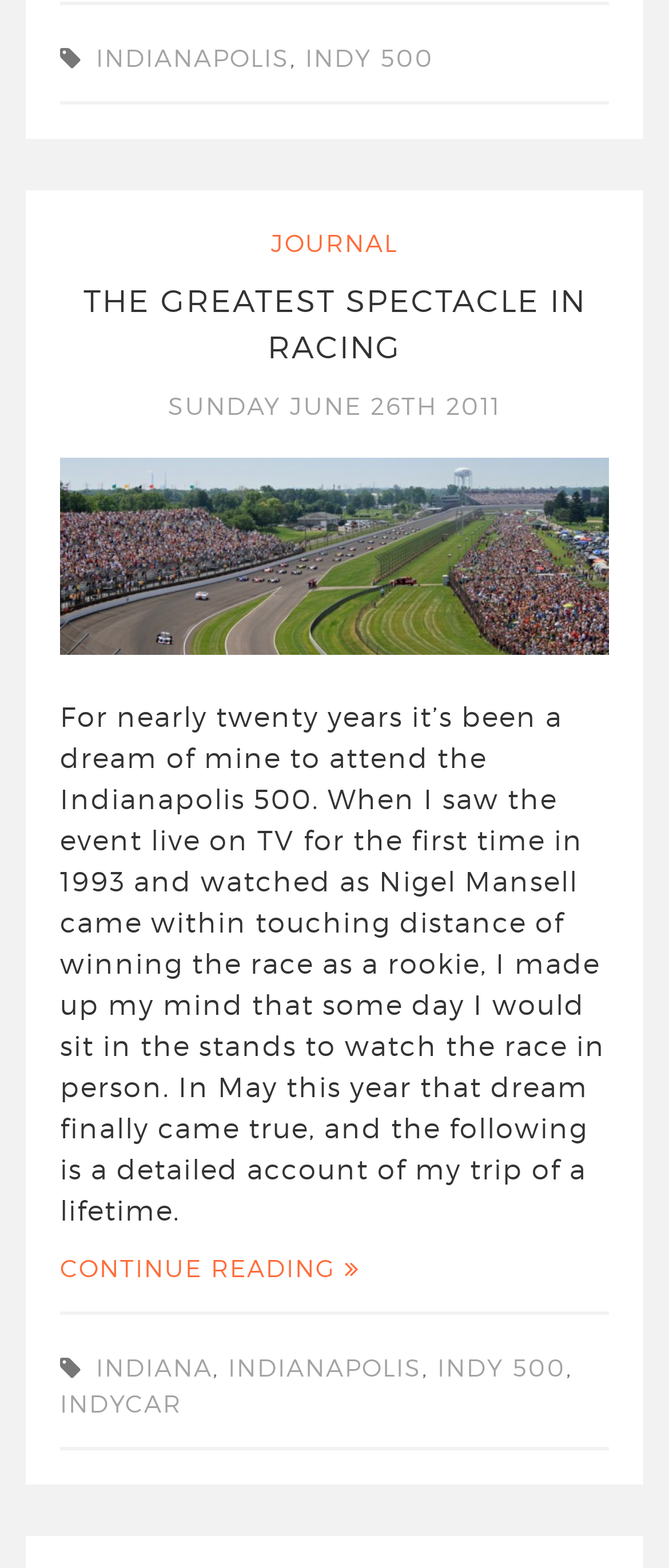What is the event mentioned in the article?
Please answer the question as detailed as possible based on the image.

The event mentioned in the article is the Indianapolis 500, which is a racing event. This can be inferred from the text 'THE GREATEST SPECTACLE IN RACING' and 'SUNDAY JUNE 26TH 2011' which suggests that the article is about a specific event that took place on that day.